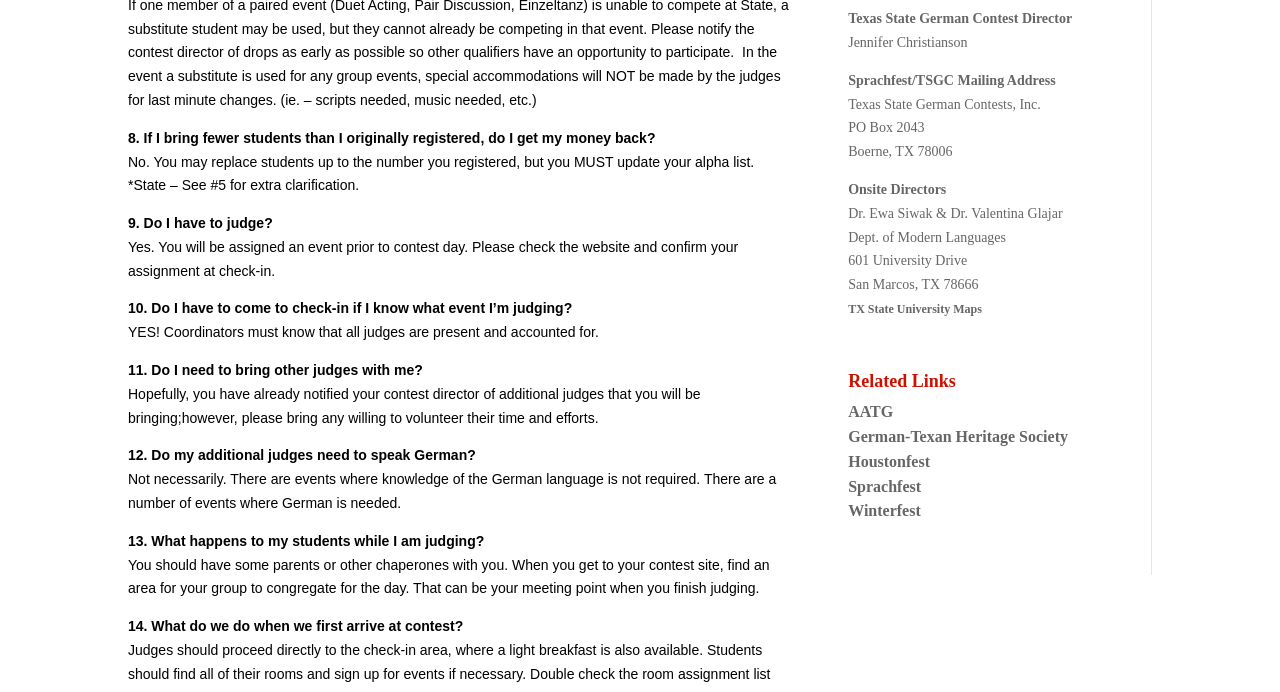Using the webpage screenshot, locate the HTML element that fits the following description and provide its bounding box: "Sprachfest".

[0.663, 0.718, 0.72, 0.742]